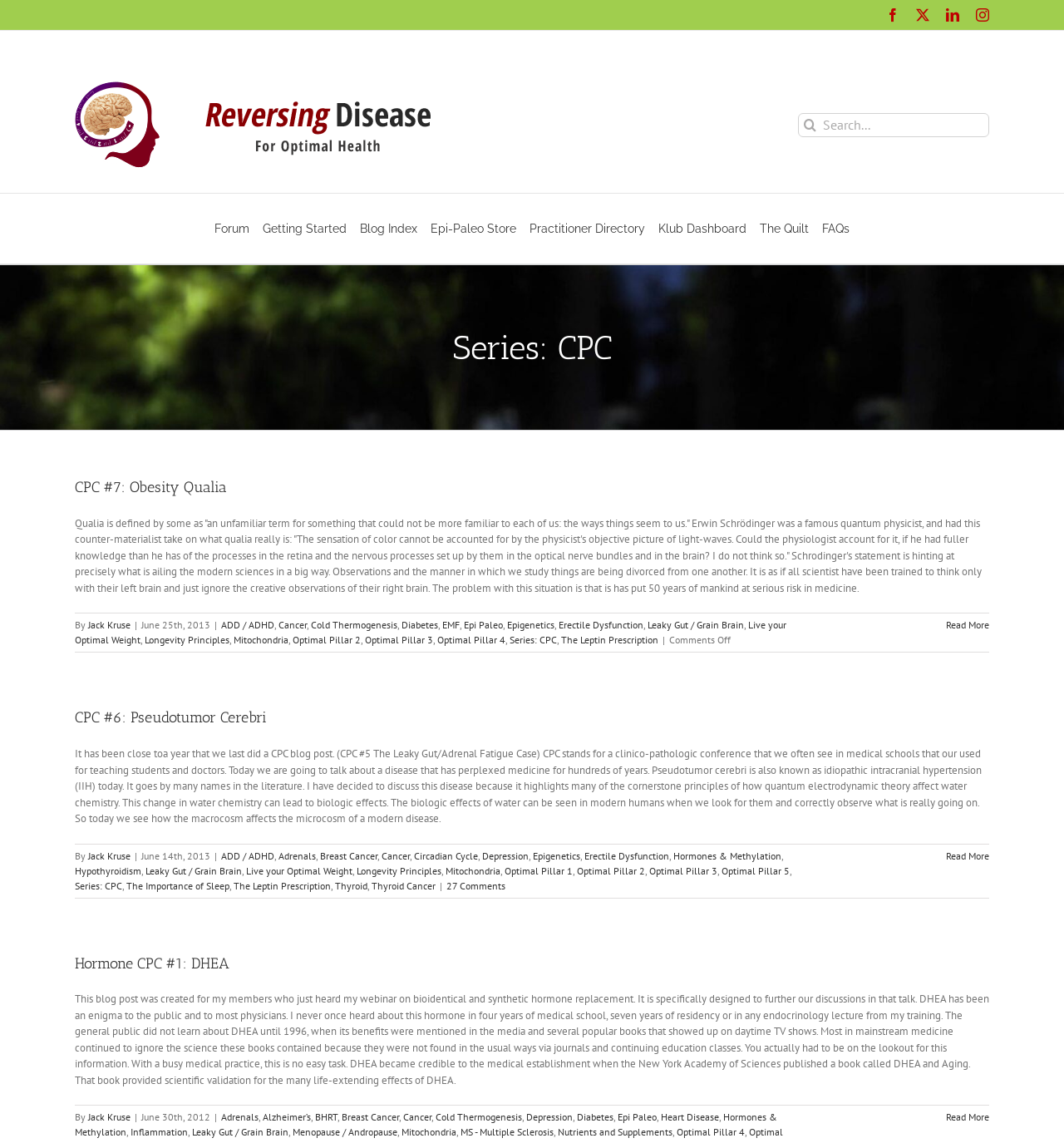Please specify the bounding box coordinates of the clickable region necessary for completing the following instruction: "Visit the Epi-Paleo Store". The coordinates must consist of four float numbers between 0 and 1, i.e., [left, top, right, bottom].

[0.398, 0.169, 0.491, 0.231]